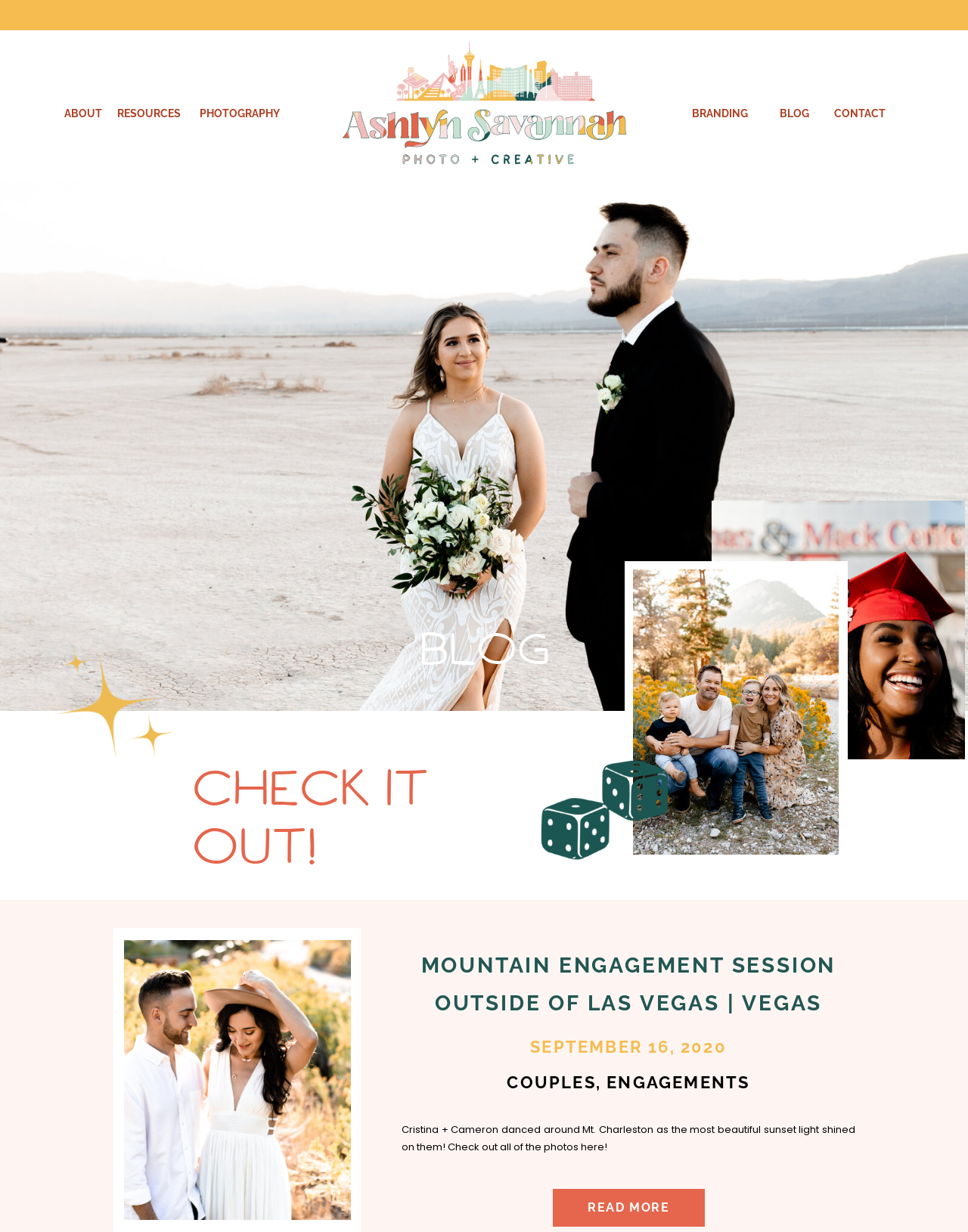Identify the bounding box for the UI element described as: "parent_node: RESOURCES". The coordinates should be four float numbers between 0 and 1, i.e., [left, top, right, bottom].

[0.333, 0.023, 0.668, 0.142]